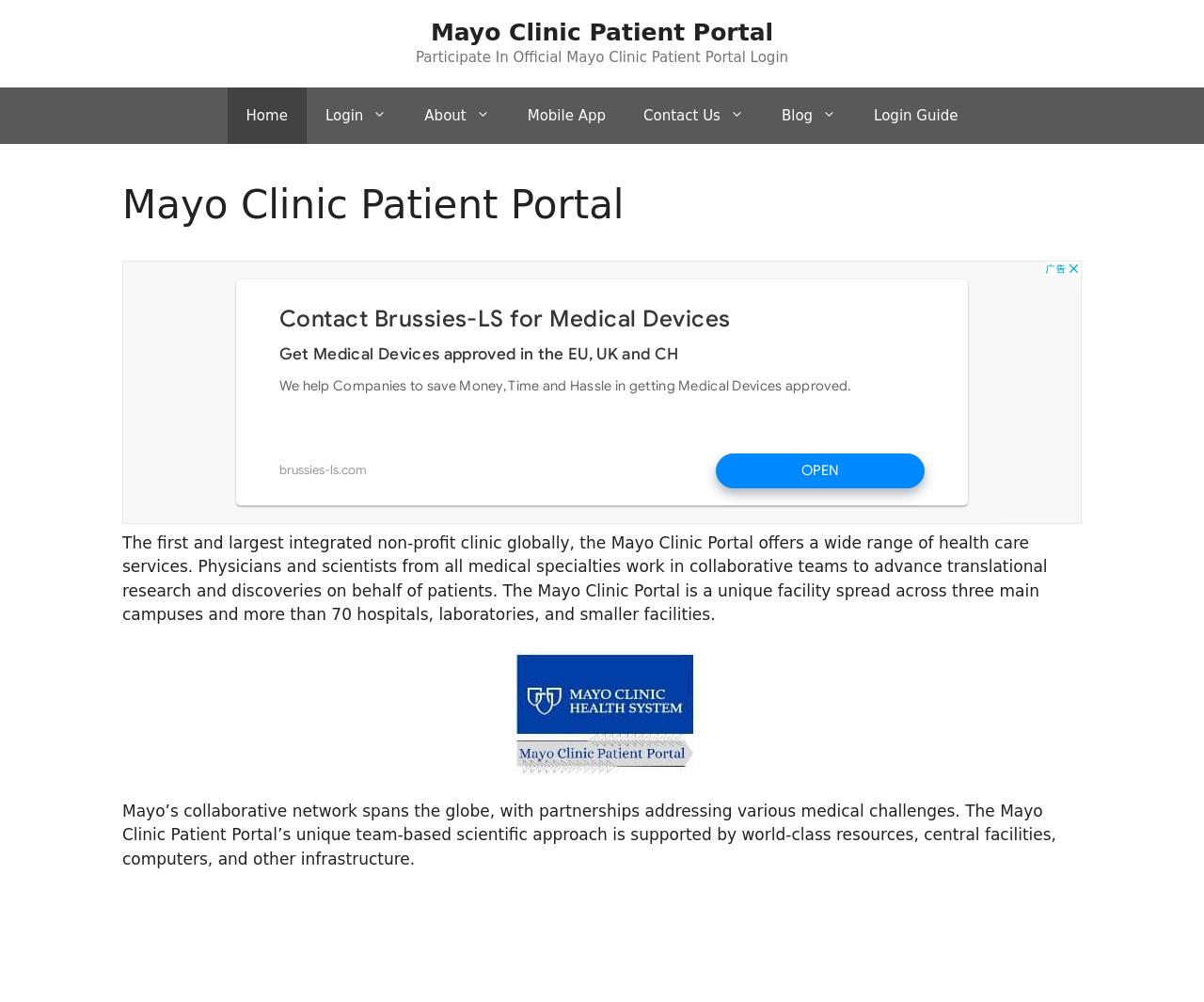Find the bounding box coordinates of the area to click in order to follow the instruction: "Click on the Login link".

[0.255, 0.087, 0.337, 0.143]